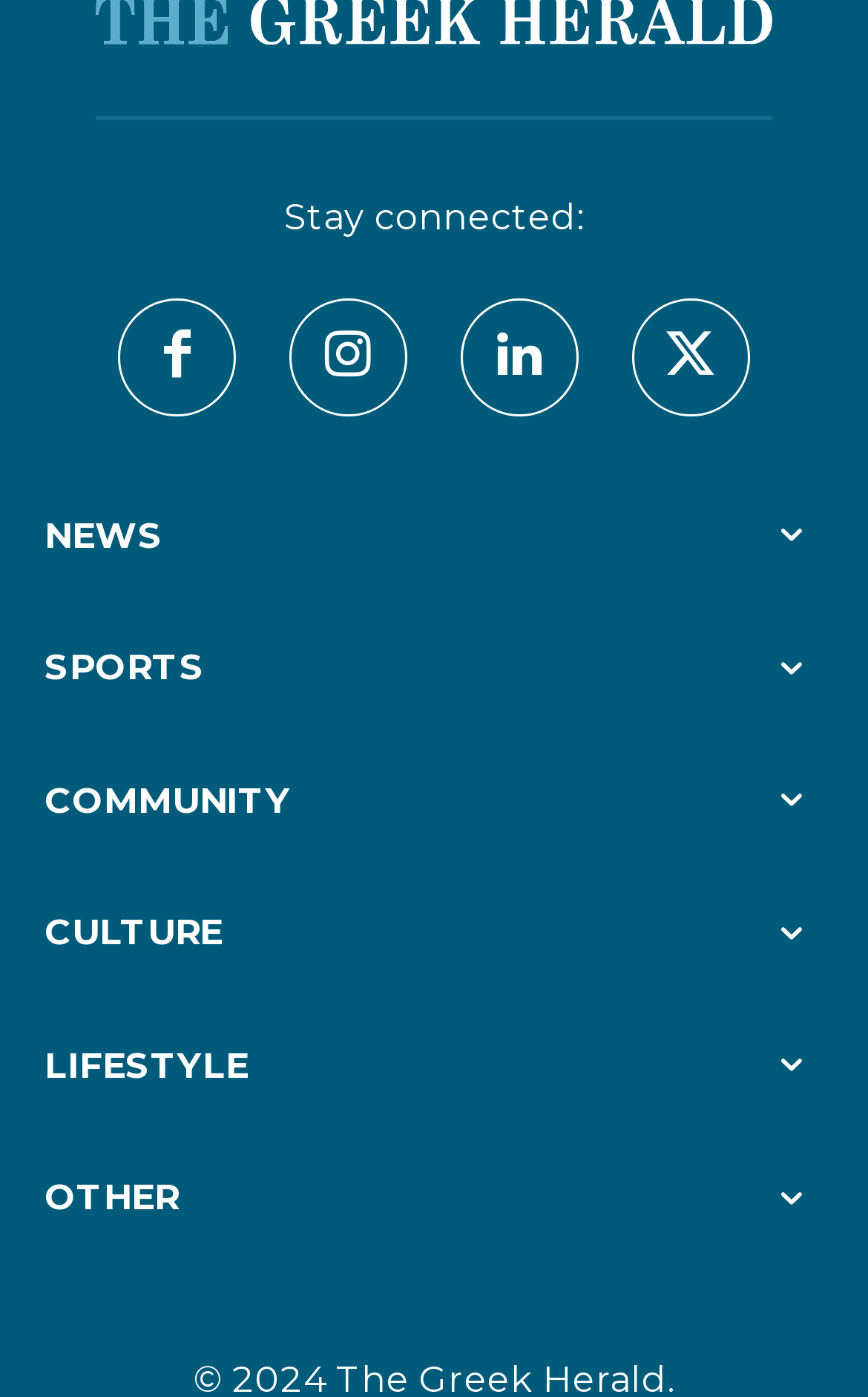Please indicate the bounding box coordinates of the element's region to be clicked to achieve the instruction: "Click on Facebook link". Provide the coordinates as four float numbers between 0 and 1, i.e., [left, top, right, bottom].

[0.137, 0.213, 0.272, 0.297]